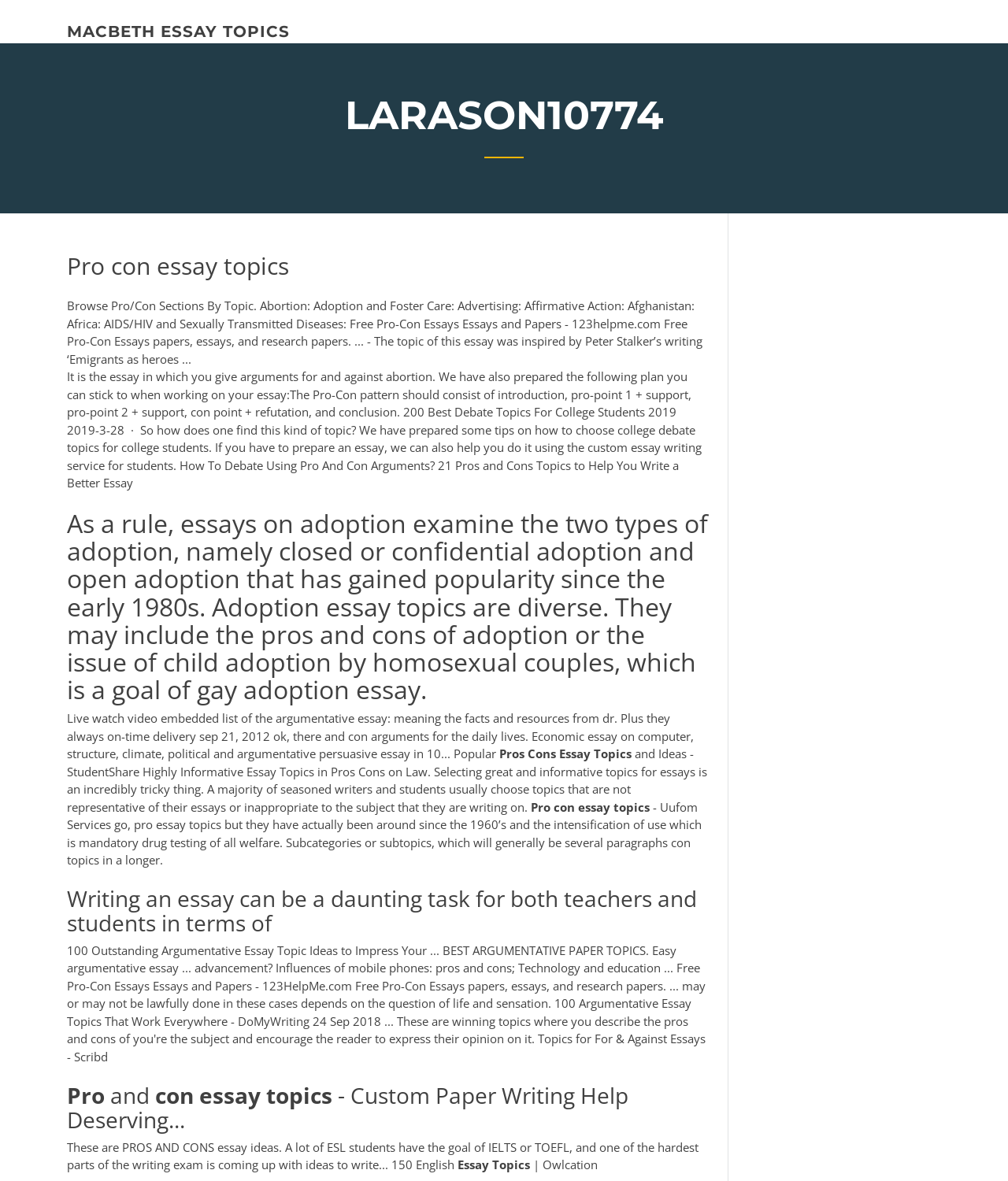Are there any specific essay writing services mentioned on the webpage?
Please provide a single word or phrase answer based on the image.

Yes